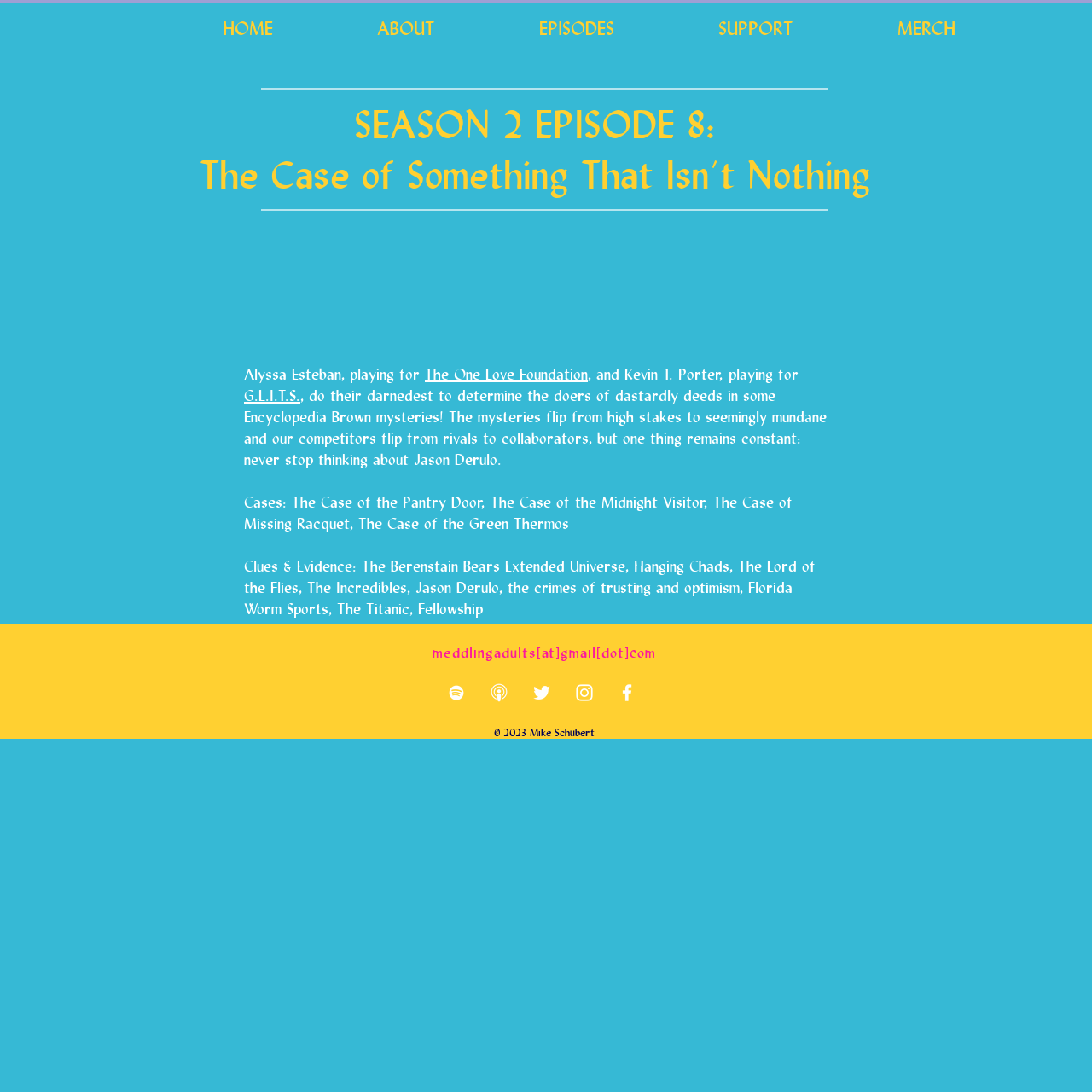How many social media links are present in the social bar?
Refer to the image and offer an in-depth and detailed answer to the question.

I counted the number of links in the list 'Social Bar', which includes links to Spotify, Apple Podcasts, Twitter, Instagram, and Facebook, totaling 5 social media links.